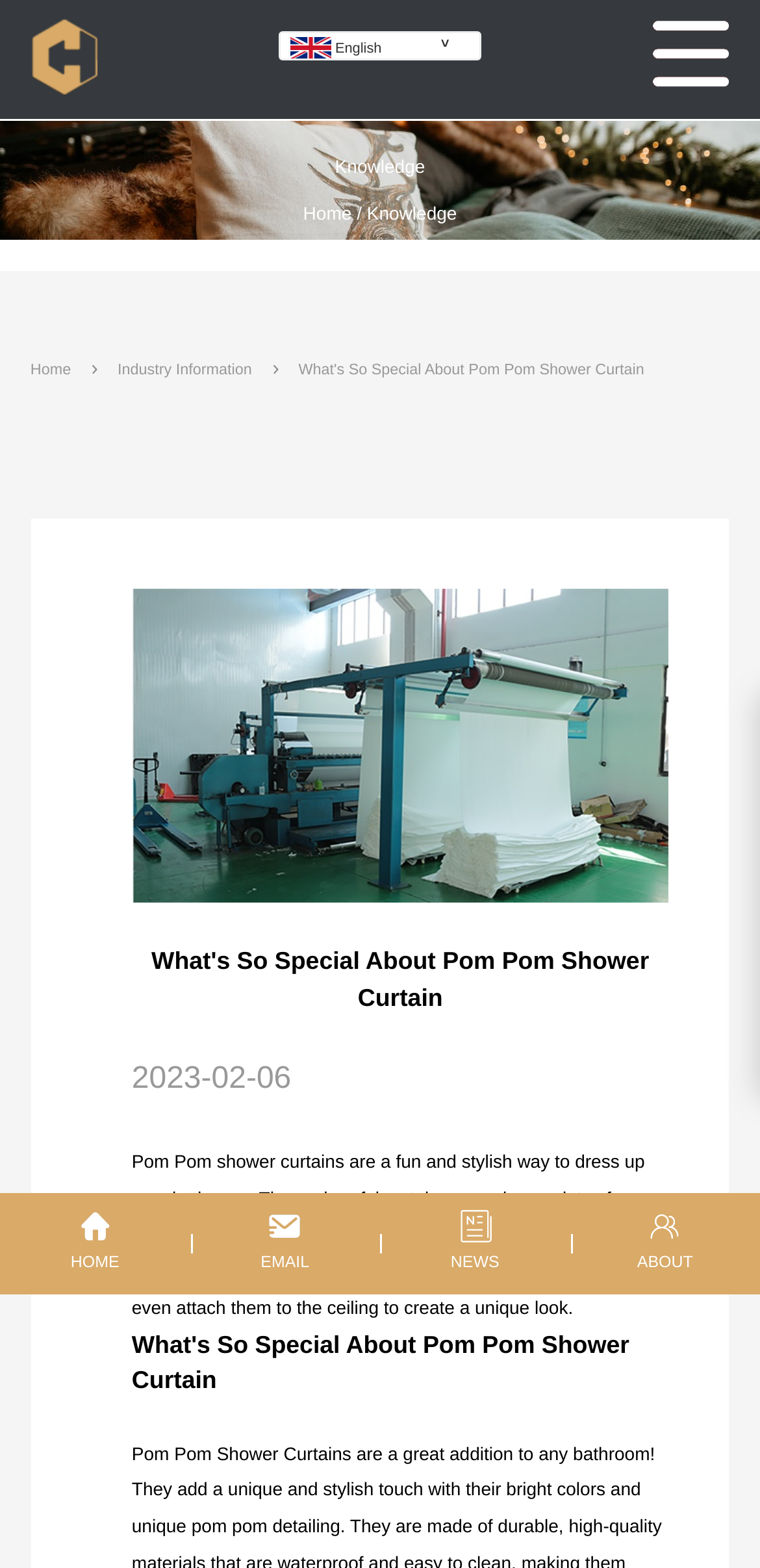Identify the bounding box coordinates of the clickable region to carry out the given instruction: "read the article about Pom Pom Shower Curtain".

[0.173, 0.602, 0.88, 0.648]